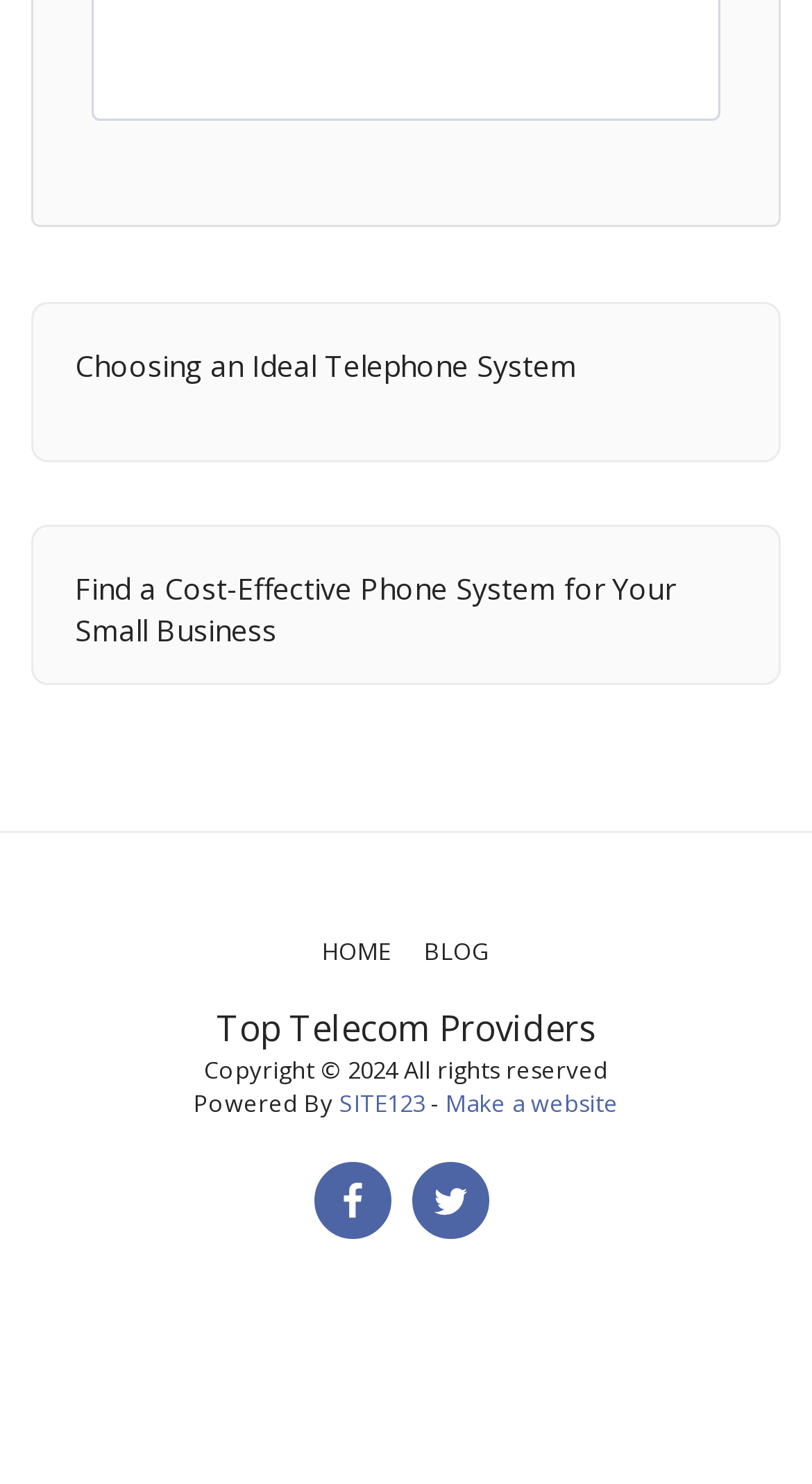Bounding box coordinates are specified in the format (top-left x, top-left y, bottom-right x, bottom-right y). All values are floating point numbers bounded between 0 and 1. Please provide the bounding box coordinate of the region this sentence describes: Choosing an Ideal Telephone System

[0.092, 0.233, 0.908, 0.261]